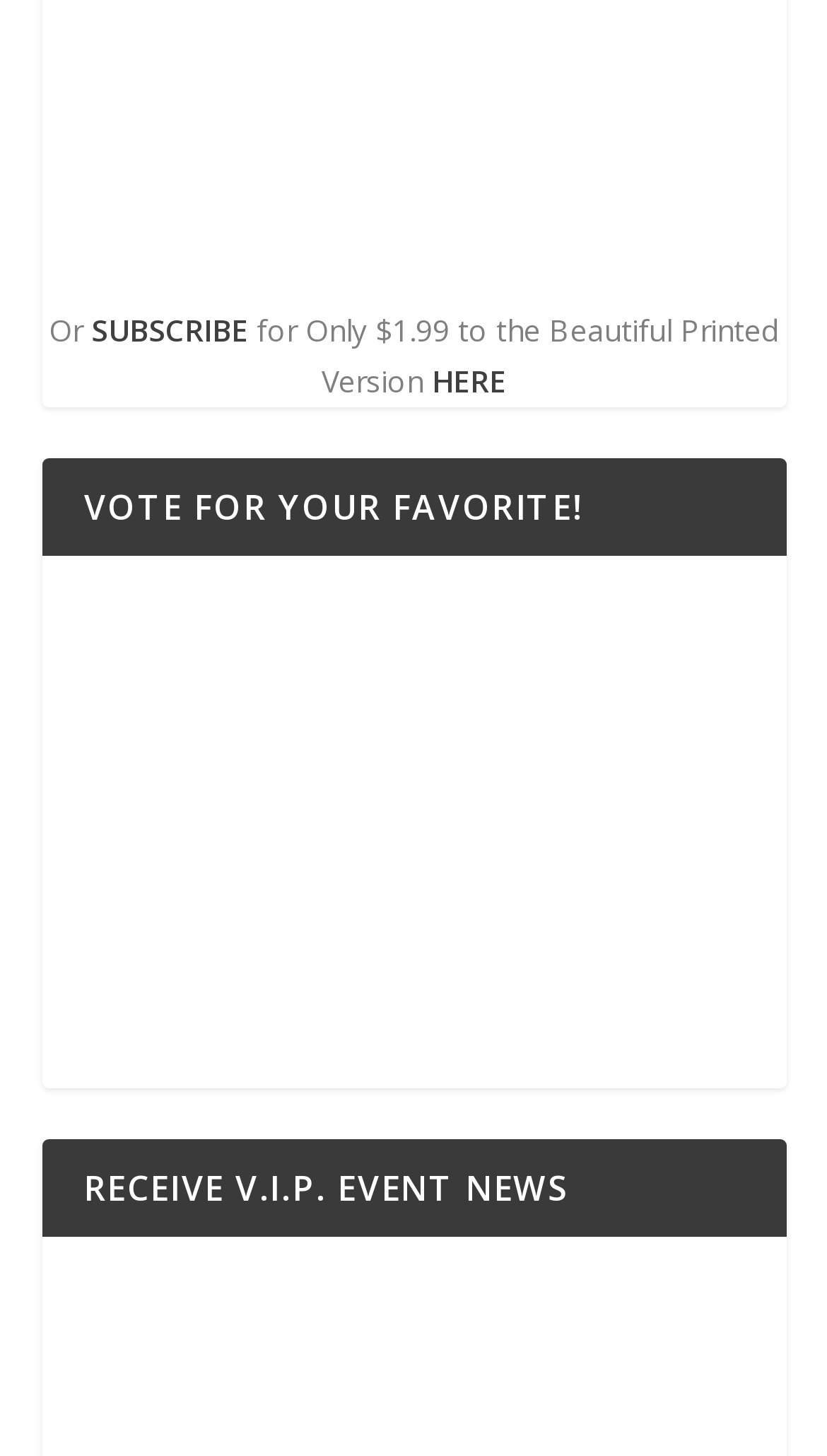Using the given description, provide the bounding box coordinates formatted as (top-left x, top-left y, bottom-right x, bottom-right y), with all values being floating point numbers between 0 and 1. Description: SUBSCRIBE

[0.11, 0.213, 0.3, 0.241]